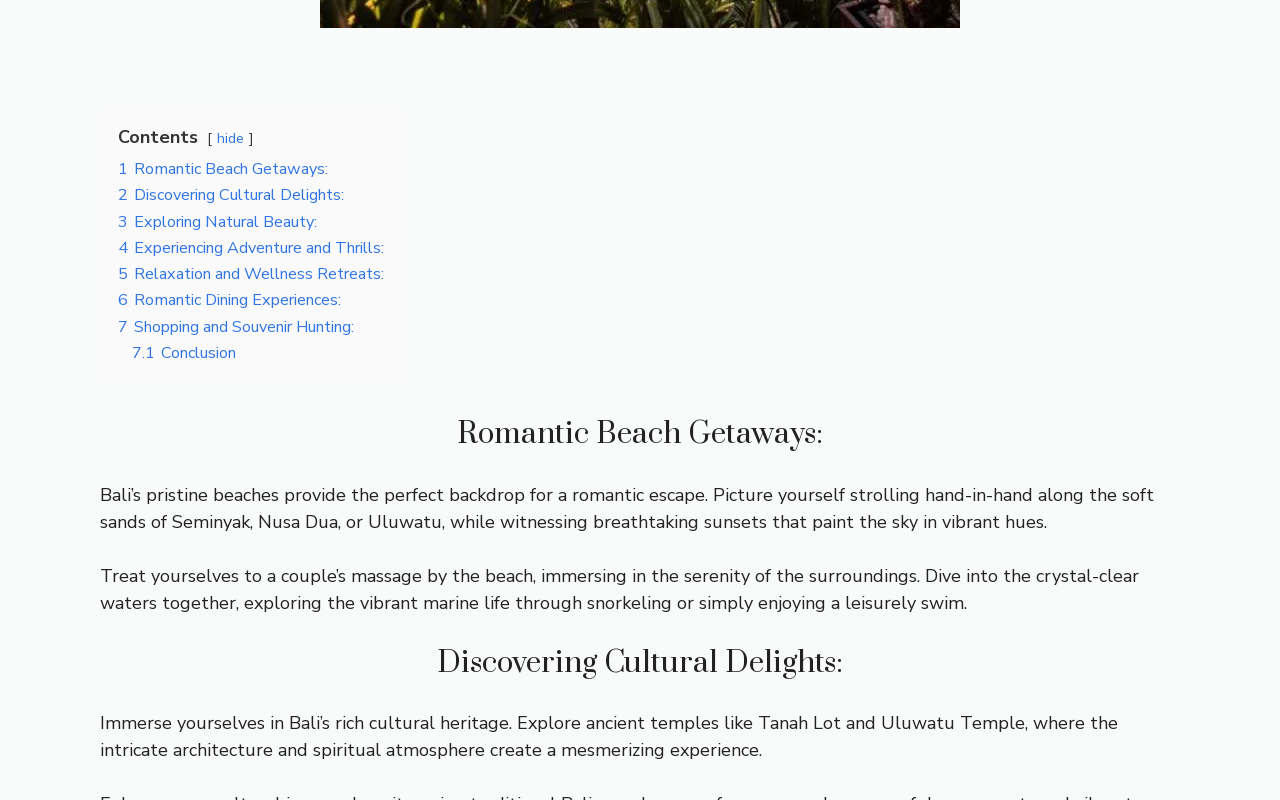Given the element description Proudly powered by WordPress, specify the bounding box coordinates of the corresponding UI element in the format (top-left x, top-left y, bottom-right x, bottom-right y). All values must be between 0 and 1.

None